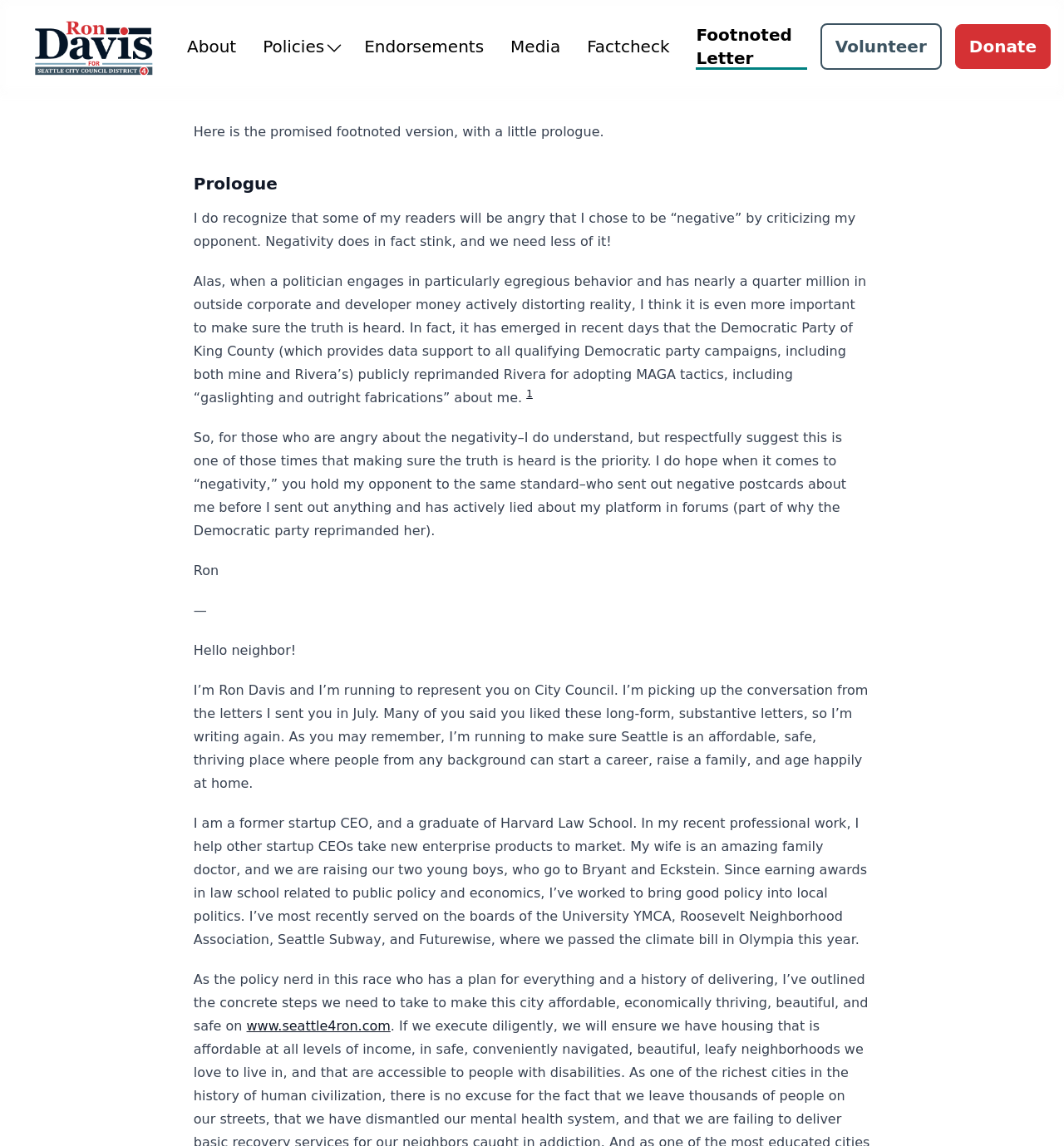Predict the bounding box coordinates for the UI element described as: "Footnoted Letter". The coordinates should be four float numbers between 0 and 1, presented as [left, top, right, bottom].

[0.654, 0.021, 0.758, 0.061]